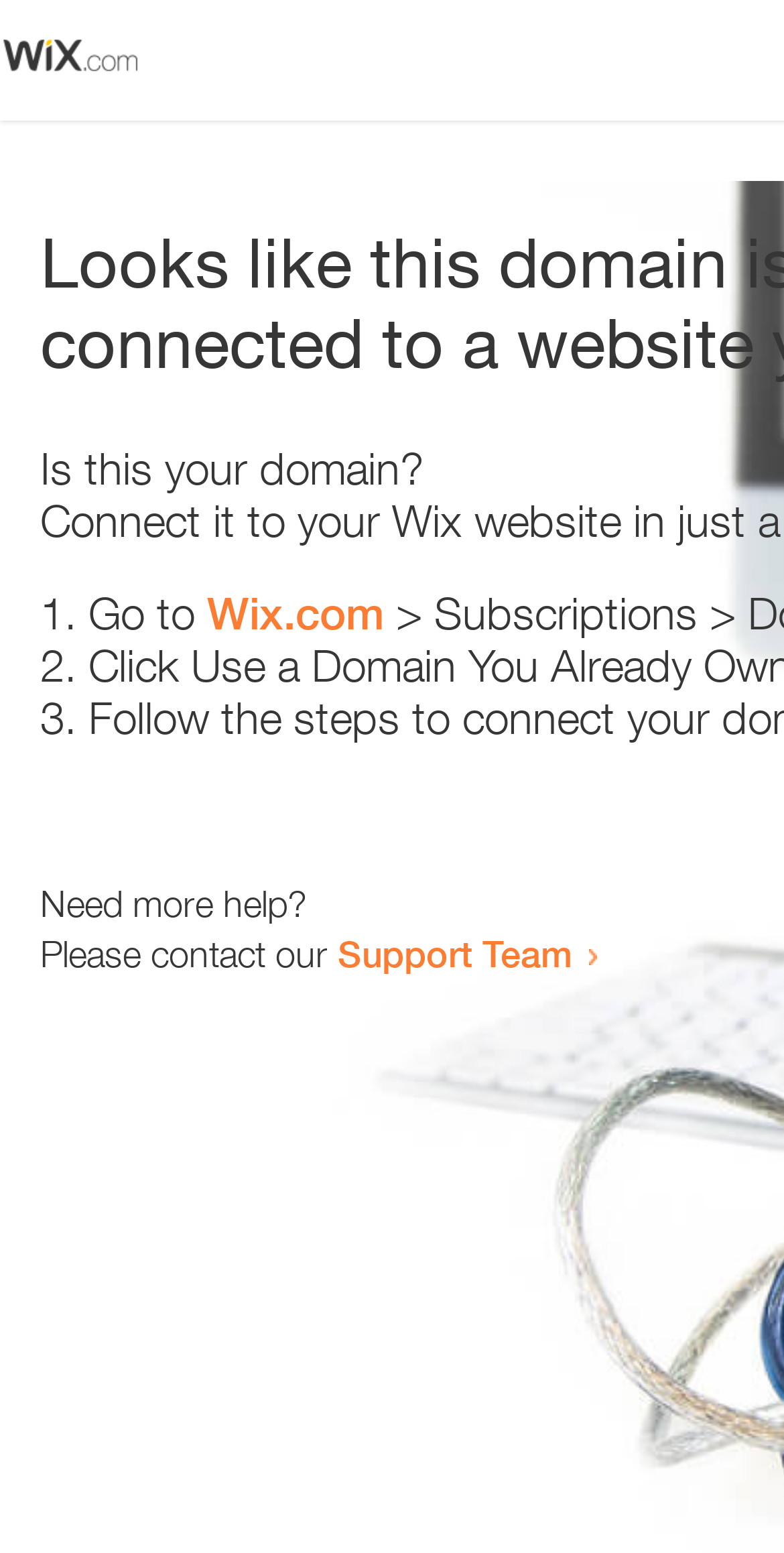Please locate the UI element described by "Support Team" and provide its bounding box coordinates.

[0.431, 0.599, 0.731, 0.628]